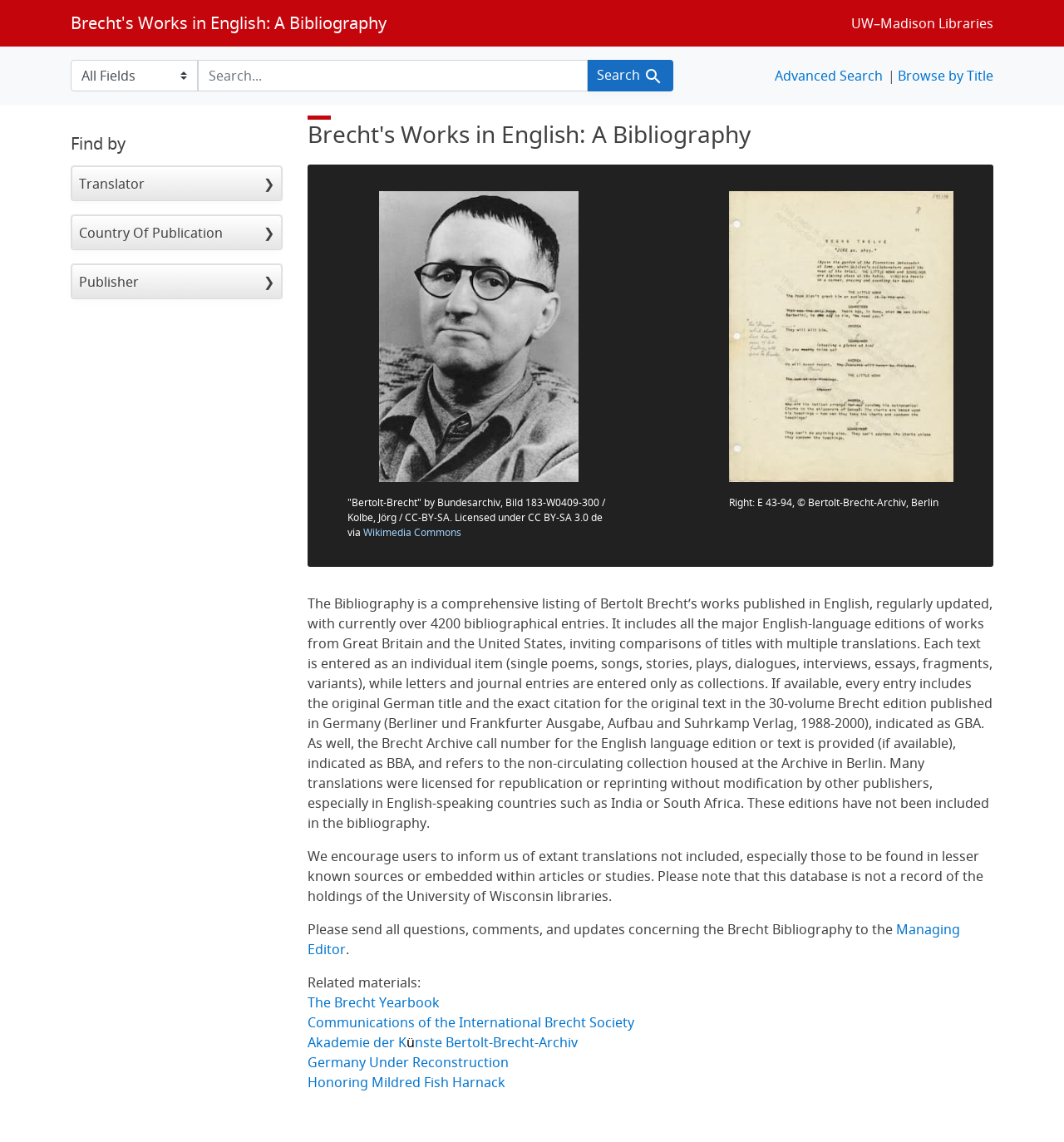What is the name of the bibliography?
Refer to the image and give a detailed answer to the question.

The name of the bibliography can be found in the heading element with the text 'Brecht's Works in English: A Bibliography' at the top of the webpage.